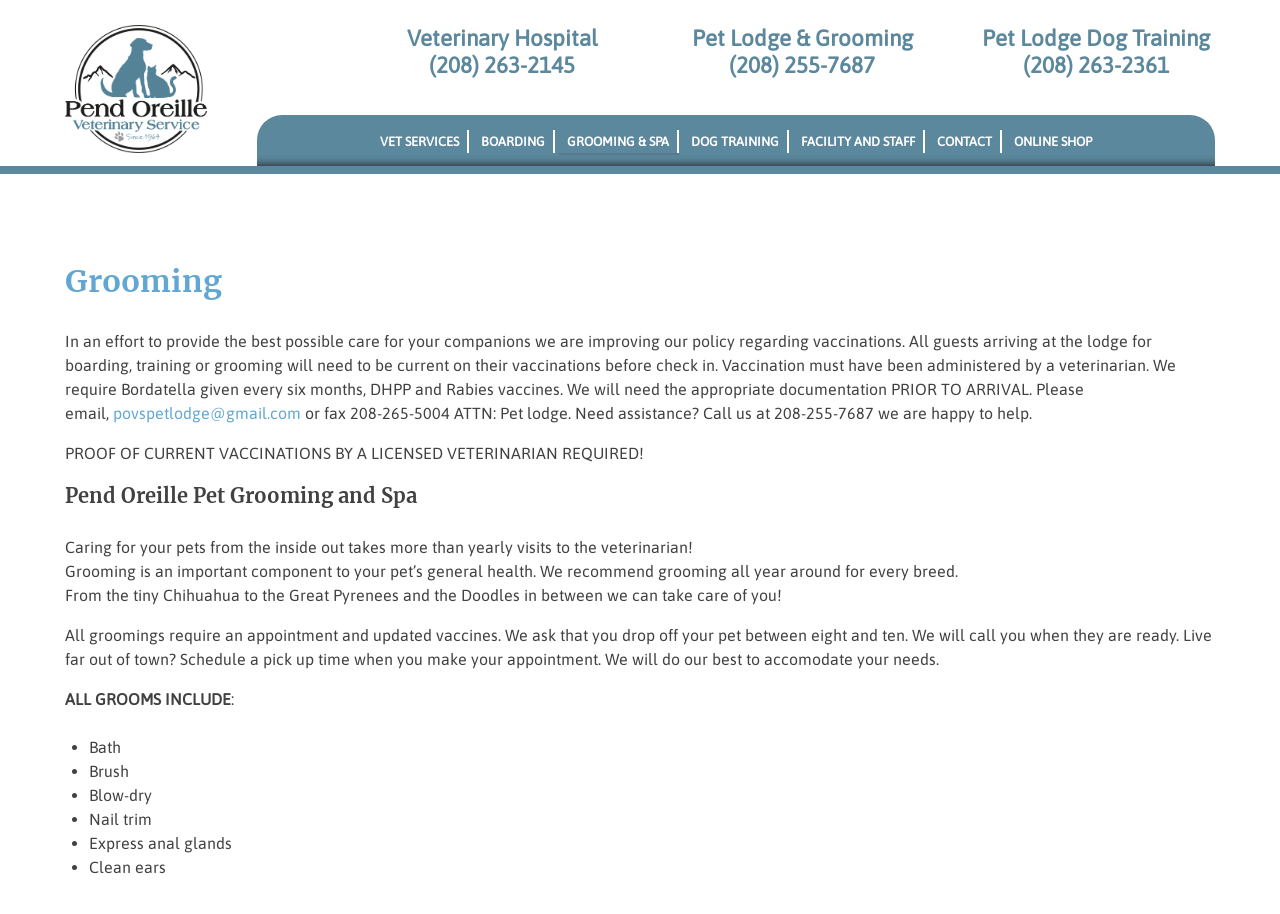Create a full and detailed caption for the entire webpage.

The webpage is about Pend Oreille Veterinary Service, a pet care facility that offers various services including veterinary hospital, pet lodge, grooming, and dog training. 

At the top left corner, there is a logo with a link and an image. Next to it, there is a static text "Veterinary Hospital" and a phone number "(208) 263-2145" as a link. 

On the top right side, there are three static texts: "Pet Lodge & Grooming", "Pet Lodge Dog Training", and their corresponding phone numbers as links. 

Below the top section, there are four links: "VET SERVICES", "BOARDING", "GROOMING & SPA", and "DOG TRAINING", which are likely the main services offered by the facility. 

To the right of these links, there is a static text "FACILITY AND STAFF" and two links: "CONTACT" and "ONLINE SHOP". 

The main content of the webpage is divided into two sections. The first section is about the vaccination policy, stating that all guests arriving at the lodge need to be current on their vaccinations before check-in. The policy requires specific vaccinations, and the documentation must be provided prior to arrival. There is also contact information for assistance. 

The second section is about the grooming services, emphasizing the importance of grooming for pets' general health. The facility offers grooming services for all breeds, and all groomings require an appointment and updated vaccines. The section also lists the services included in the grooming package, such as bath, brush, blow-dry, nail trim, express anal glands, and clean ears.